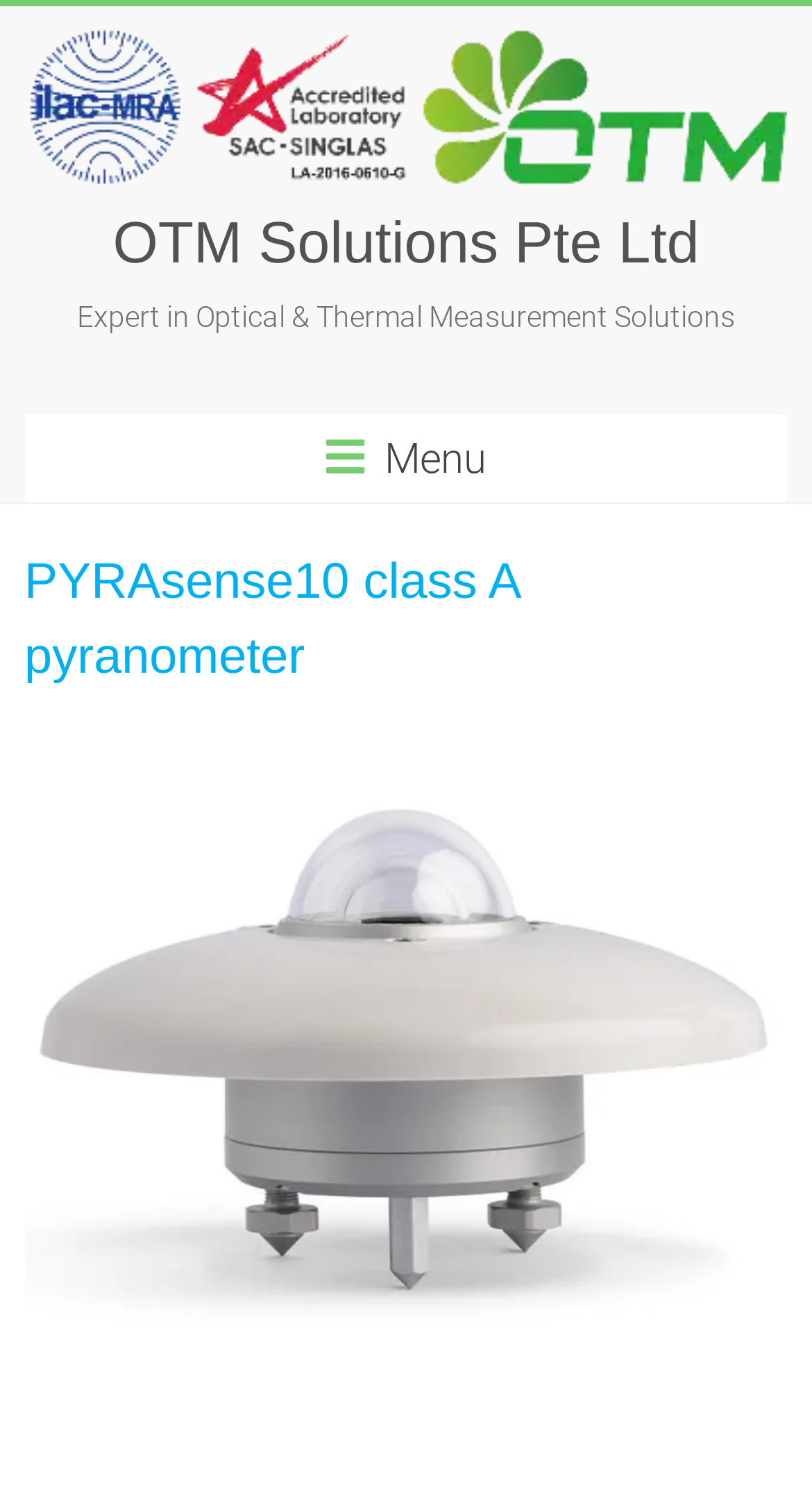Summarize the webpage with intricate details.

The webpage is about the PYRAsense10 class A pyranometer, a product offered by OTM Solutions Pte Ltd. At the top left of the page, there is a link and an image, both labeled "OTM Solutions Pte Ltd", which likely serve as a logo or a navigation element to the company's homepage. 

Below the logo, there is a heading with the same label, "OTM Solutions Pte Ltd", which is followed by a link with the same label. This suggests that the company name is prominently displayed on the page. 

To the right of the company name, there is a static text element that reads "Expert in Optical & Thermal Measurement Solutions", which provides a brief description of the company's expertise. 

Further down the page, there is a menu icon, represented by the Unicode character "\uf0c9", which is likely a hamburger menu or a navigation toggle. Below the menu icon, there is a header section that contains a heading with the product name, "PYRAsense10 class A pyranometer". This heading is likely a main title or a product title that describes the content of the page.